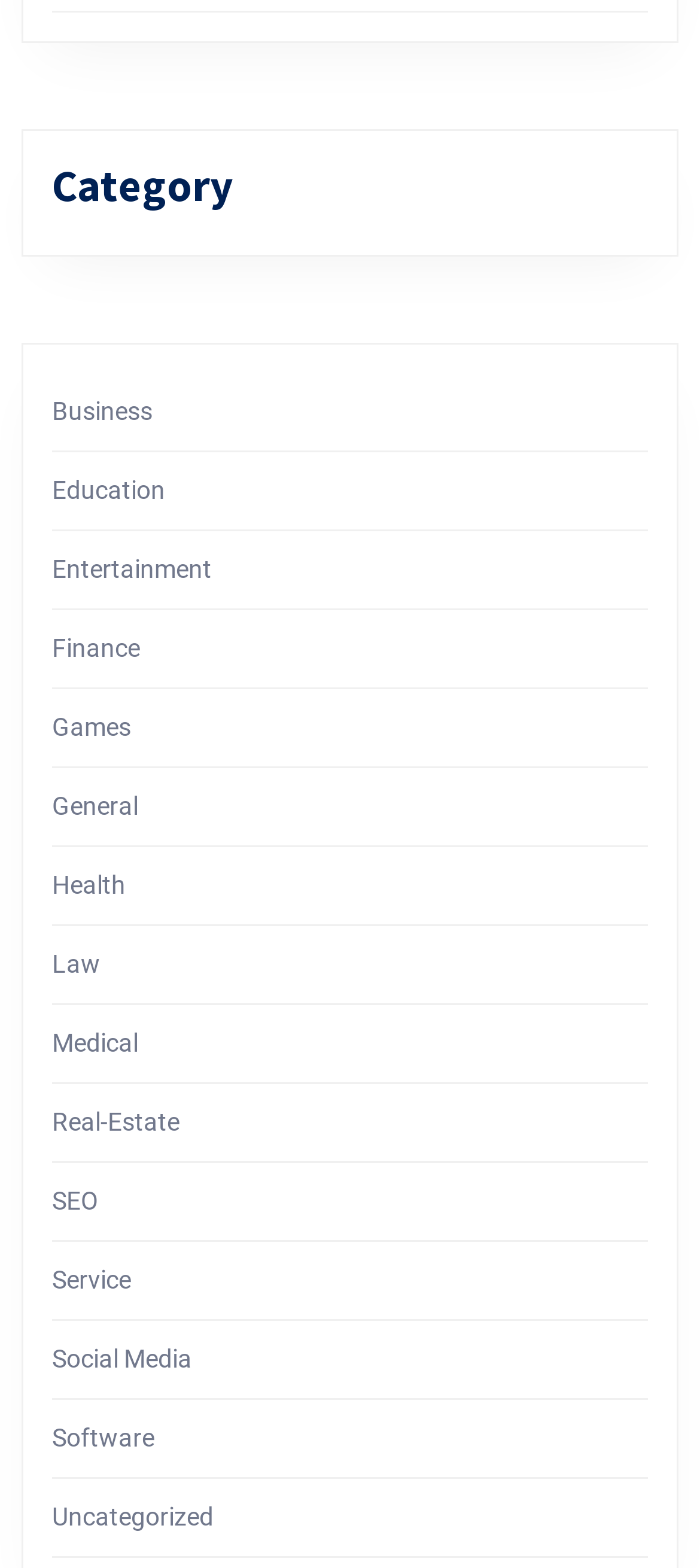Is 'Real-Estate' a listed category?
Give a detailed explanation using the information visible in the image.

I searched the webpage and found a link with the text 'Real-Estate', which is one of the categories listed under the 'Category' heading.